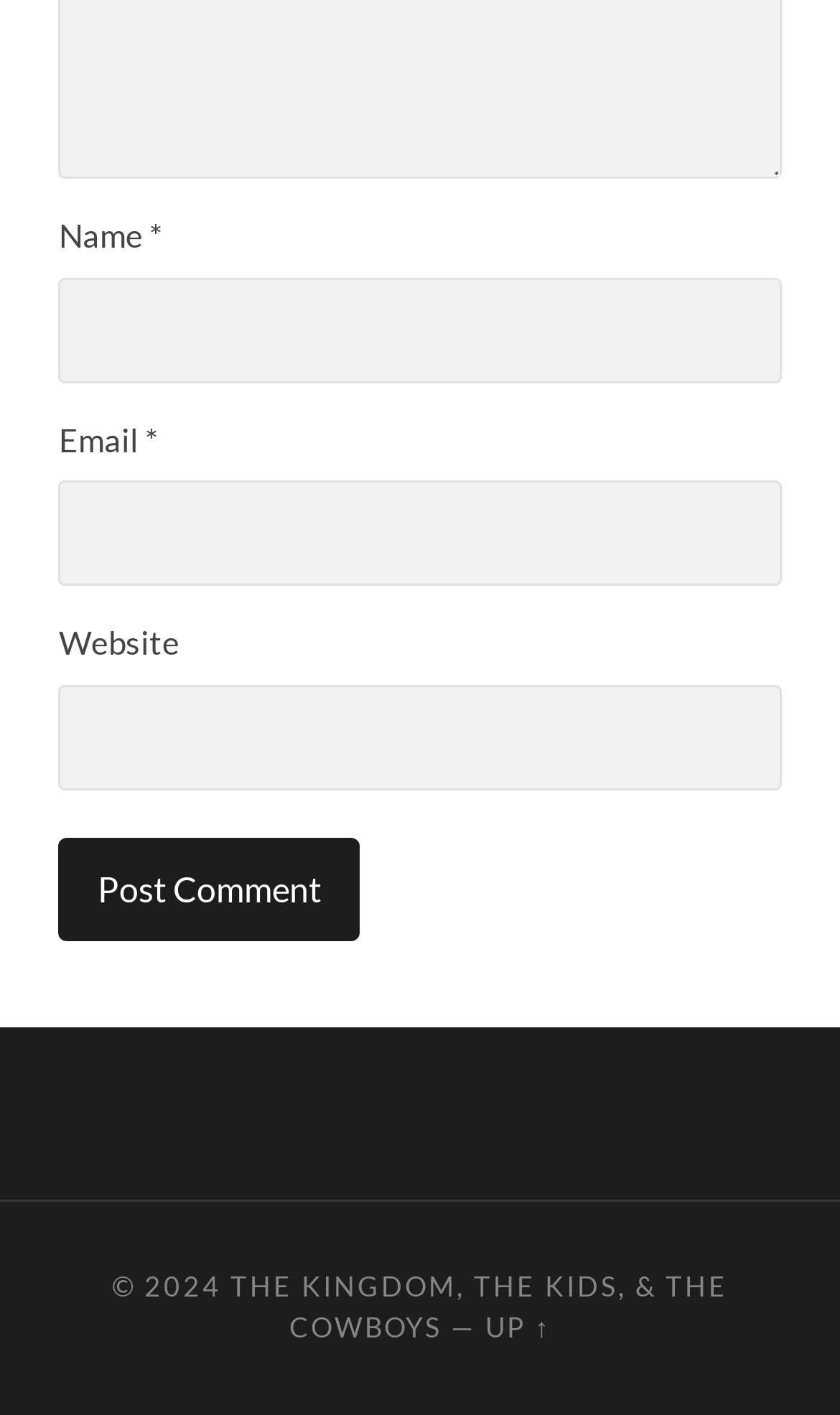Please respond in a single word or phrase: 
What is the copyright year?

2024